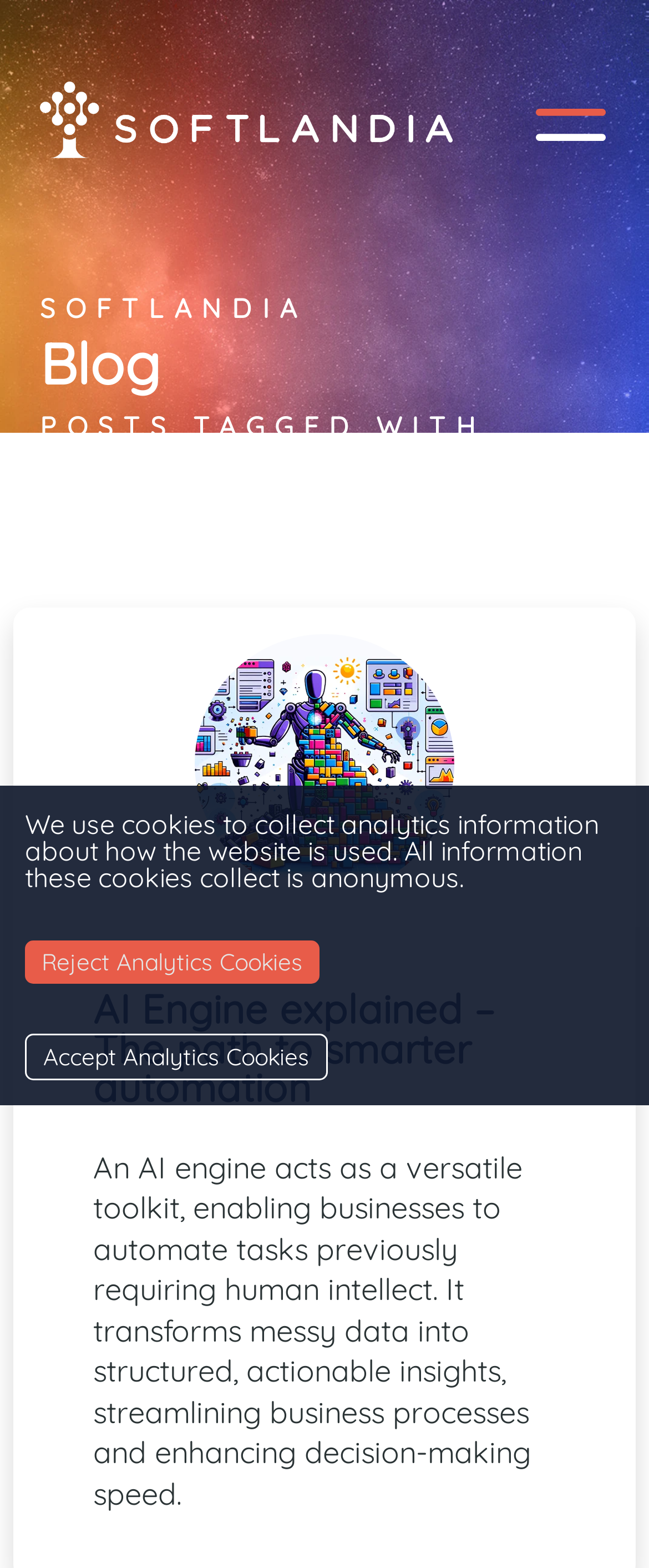Explain in detail what you observe on this webpage.

The webpage is a blog post tagged with "API" on the Softlandia website. At the top, there is a notification about cookies, with two buttons, "Decline cookies" and "Accept cookies", allowing users to choose their preference. 

On the top-left corner, there is the Softlandia logo, which is an image linked to the website's homepage. Next to it, there is a mobile menu button with an icon. 

The background of the webpage features a Softlandia-themed image. Above the main content, there is a heading "Blog" and a subheading "POSTS TAGGED WITH #API", indicating the current section of the website.

The main content area features a blog post with an image illustrating an AI engine performing its task. The post has a timestamp, "MARCH 26, 2024", and a title, "AI Engine explained – The path to smarter automation", which is also a link to the full article. Below the title, there is a descriptive text summarizing the article, explaining how an AI engine can automate tasks and transform data into actionable insights.